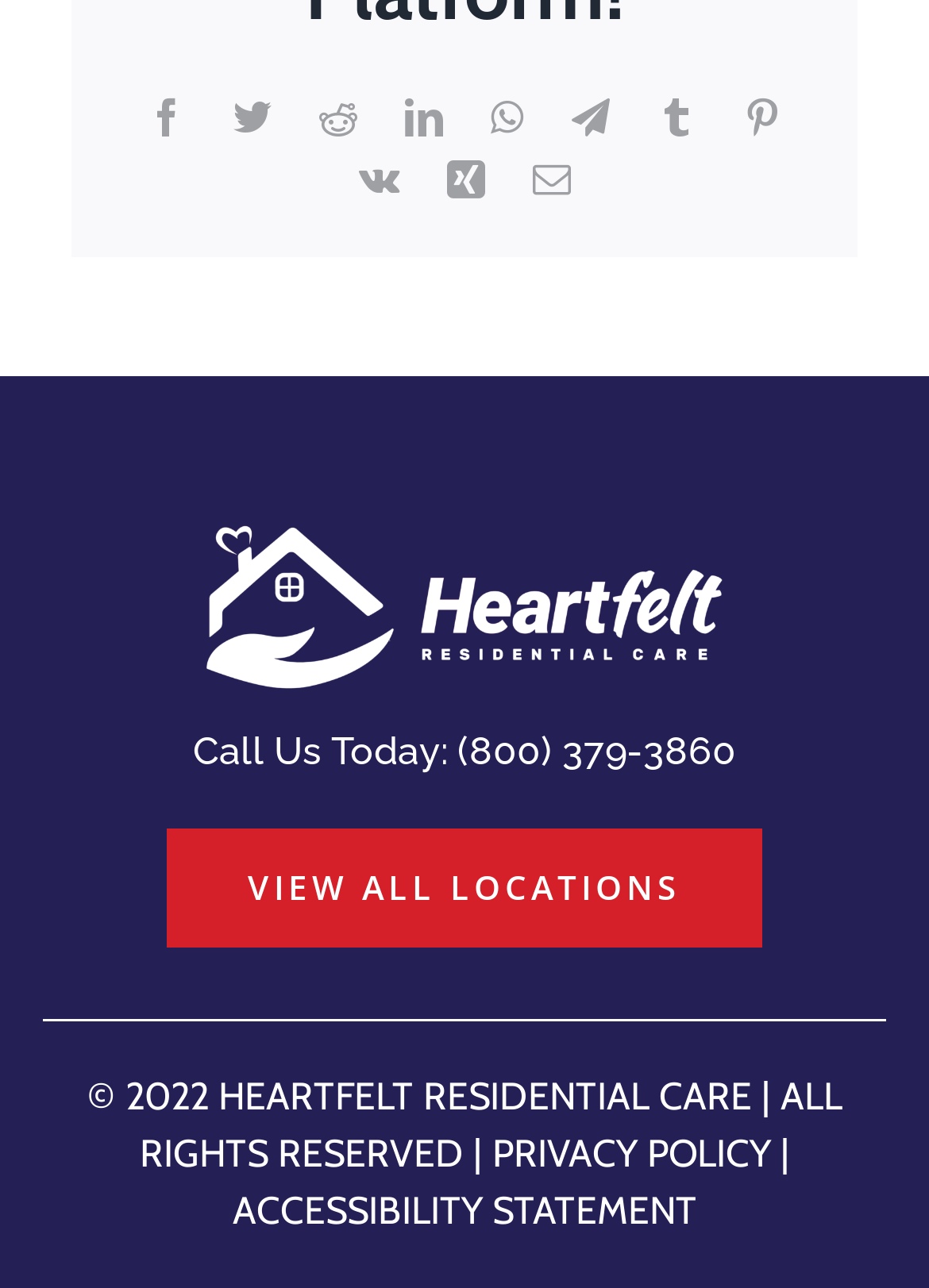Can you look at the image and give a comprehensive answer to the question:
What is the phone number to call?

I found the phone number to call by looking at the link that says 'Call Us Today' and extracted the phone number from it.